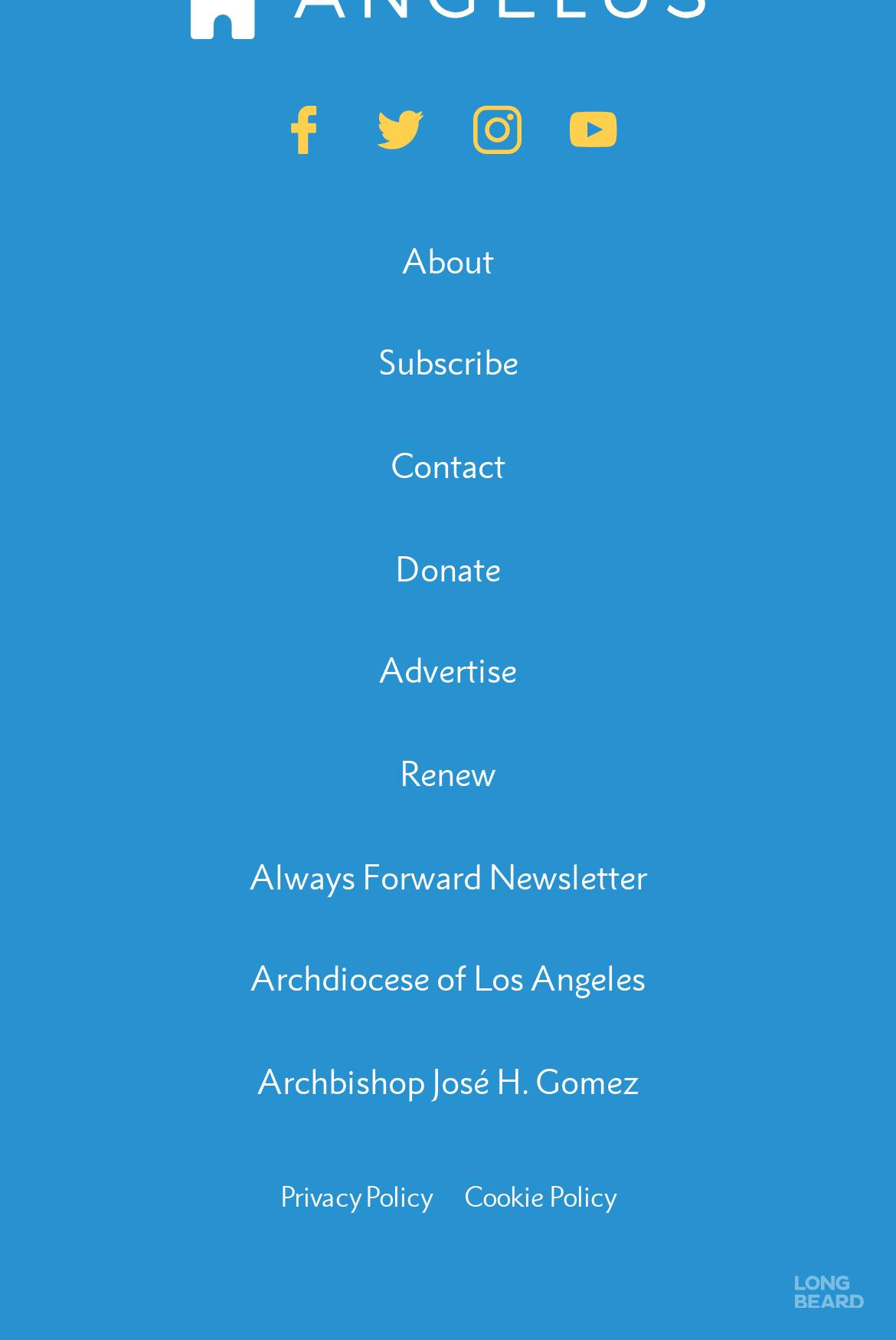Bounding box coordinates are specified in the format (top-left x, top-left y, bottom-right x, bottom-right y). All values are floating point numbers bounded between 0 and 1. Please provide the bounding box coordinate of the region this sentence describes: Archbishop José H. Gomez

[0.287, 0.79, 0.713, 0.823]